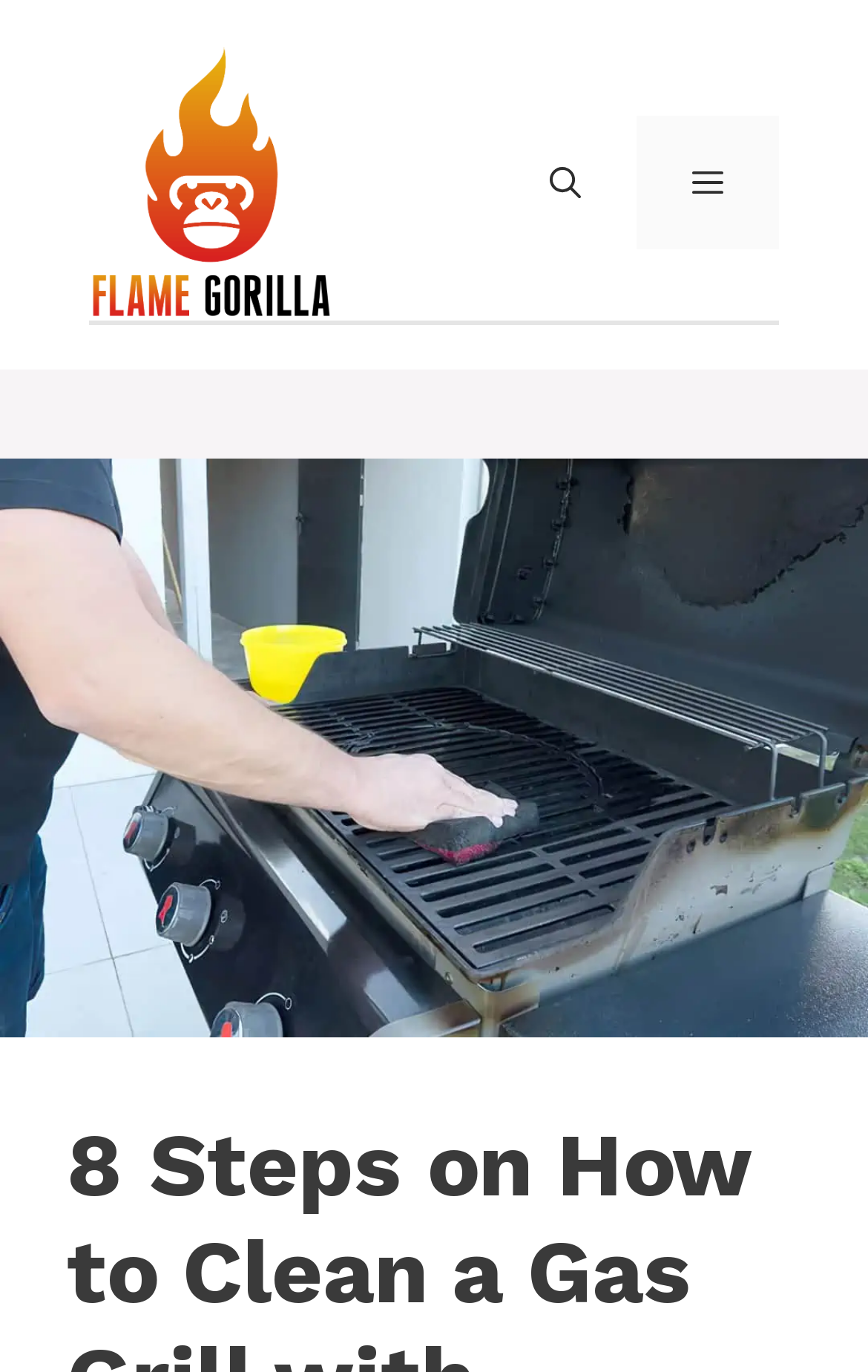What is the purpose of the button 'Open Search Bar'?
Please provide a single word or phrase based on the screenshot.

To open search bar